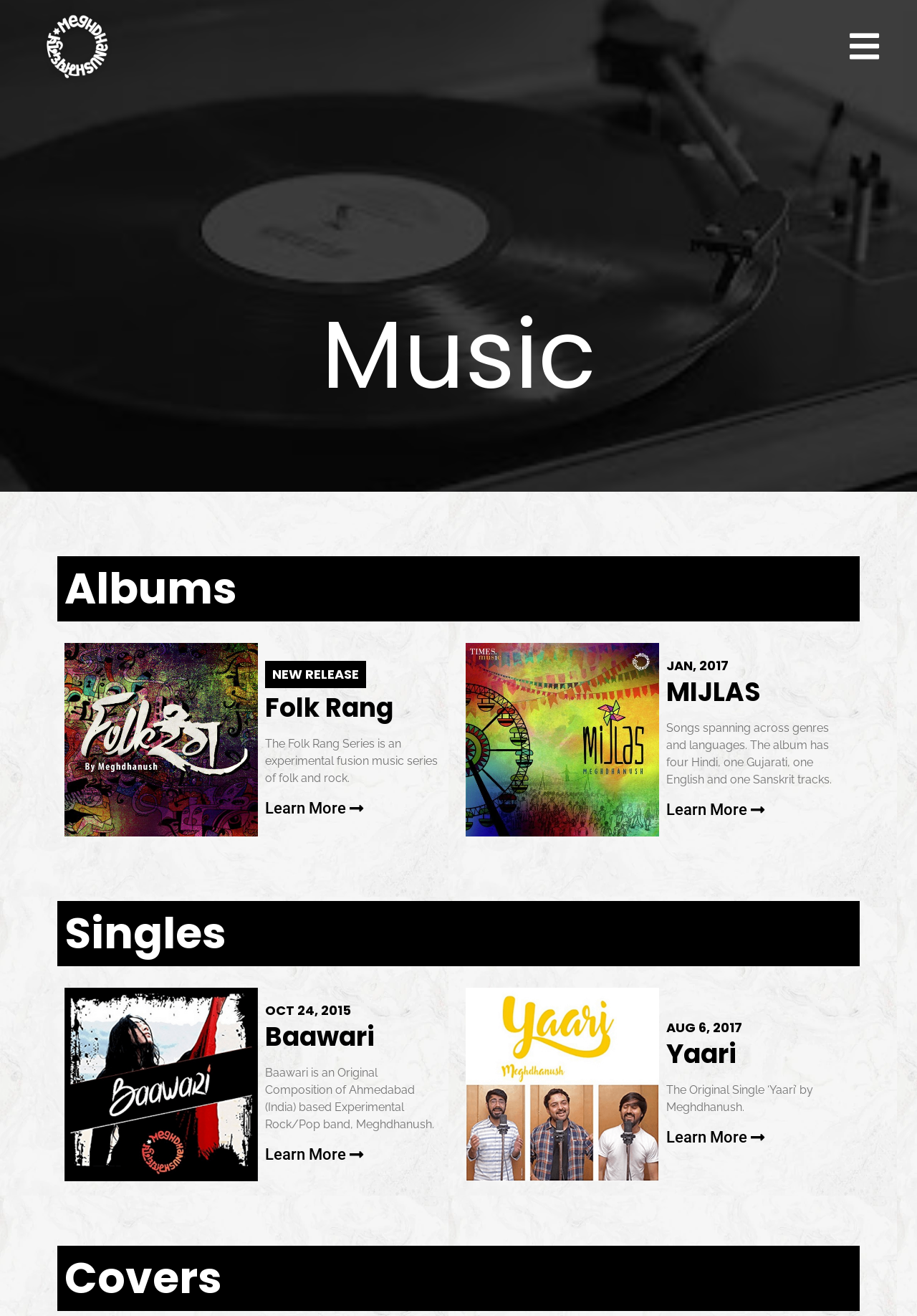What is the name of the music series?
Answer the question with a detailed explanation, including all necessary information.

I found the answer by looking at the heading 'Folk Rang' which is accompanied by a description 'The Folk Rang Series is an experimental fusion music series of folk and rock.'